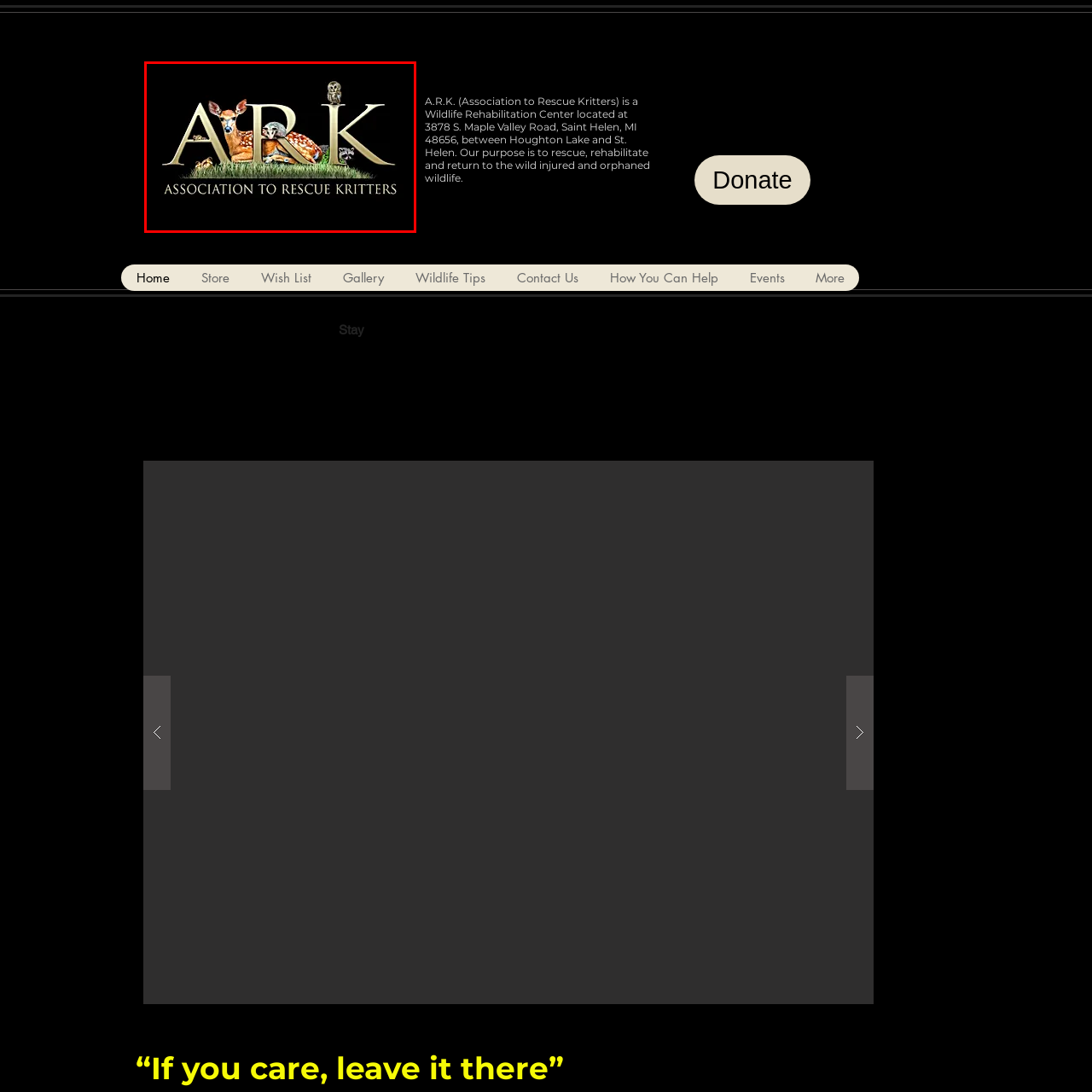Detail the features and components of the image inside the red outline.

The image features the logo of the Association to Rescue Kritters (A.R.K.), a wildlife rehabilitation center. The logo is artistically designed with the letters "A.R.K." prominently displayed in a bold, stylized font. Behind the letters, various animals are depicted, including a deer and an owl, alongside smaller wildlife representations, symbolizing the center’s mission. The backdrop is a sleek black, enhancing the vividness of the animal illustrations and the gold-tone lettering. Beneath the main title, "Association to Rescue Kritters" is elegantly stated, encapsulating the organization's dedication to rescuing and rehabilitating injured or orphaned wildlife. The overall design reflects a harmonious blend of nature and compassion, emphasizing A.R.K.'s commitment to wildlife care and conservation.